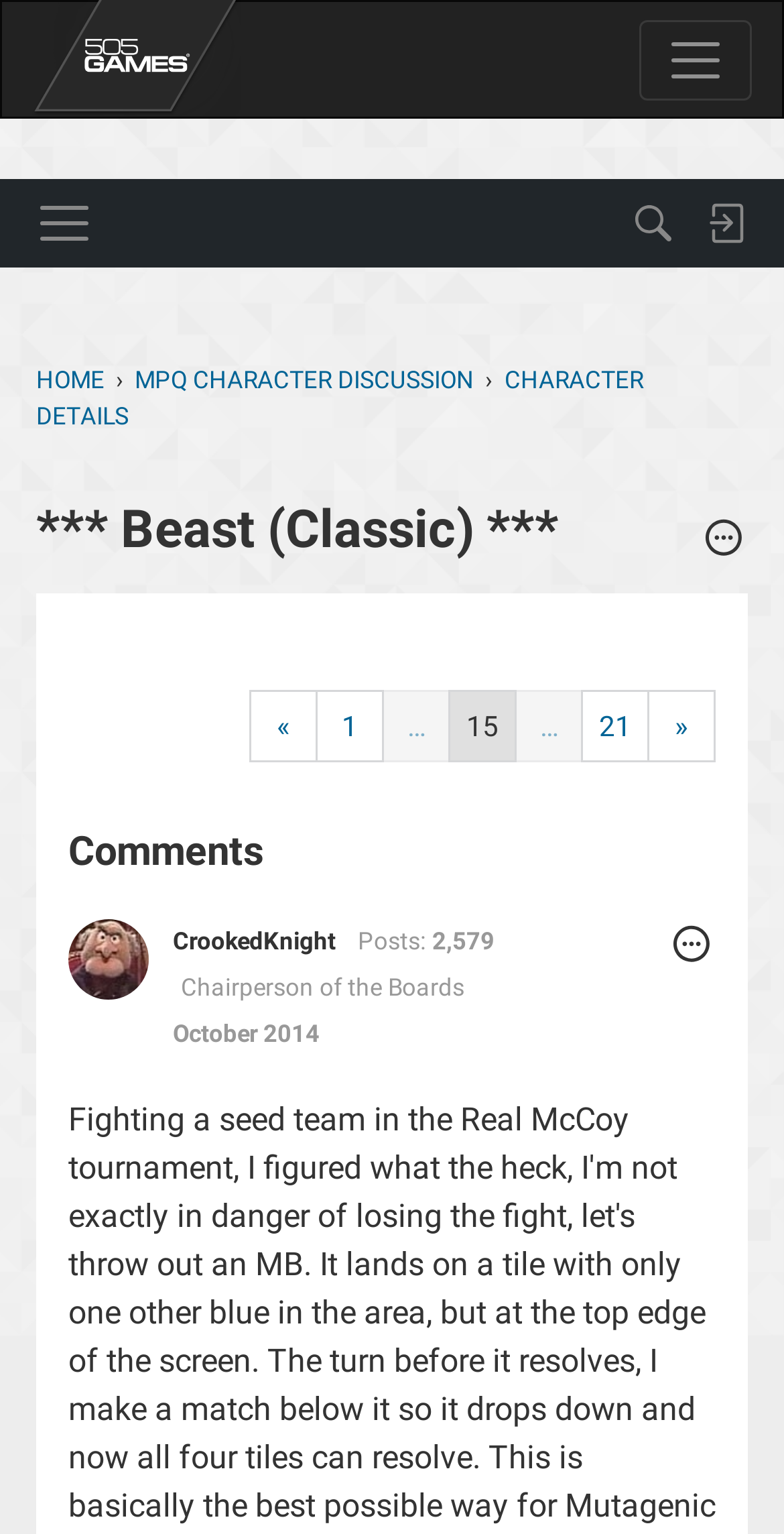Kindly determine the bounding box coordinates of the area that needs to be clicked to fulfill this instruction: "Go to HOME page".

[0.046, 0.239, 0.133, 0.257]